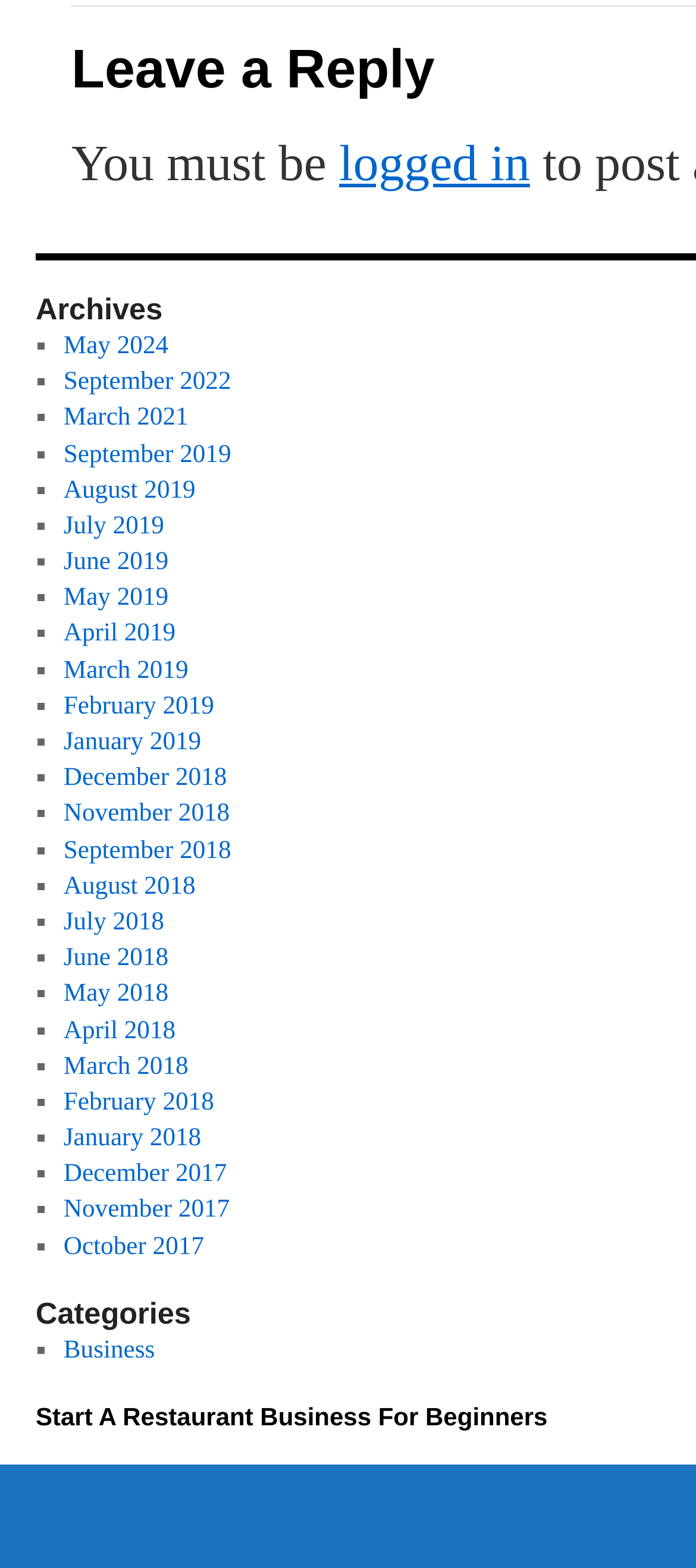Pinpoint the bounding box coordinates of the clickable area needed to execute the instruction: "View terms of use". The coordinates should be specified as four float numbers between 0 and 1, i.e., [left, top, right, bottom].

None